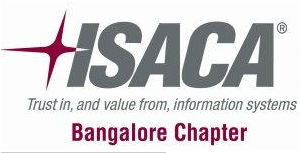Please give a succinct answer using a single word or phrase:
What is the emphasis of the organization's tagline?

Effective governance and security